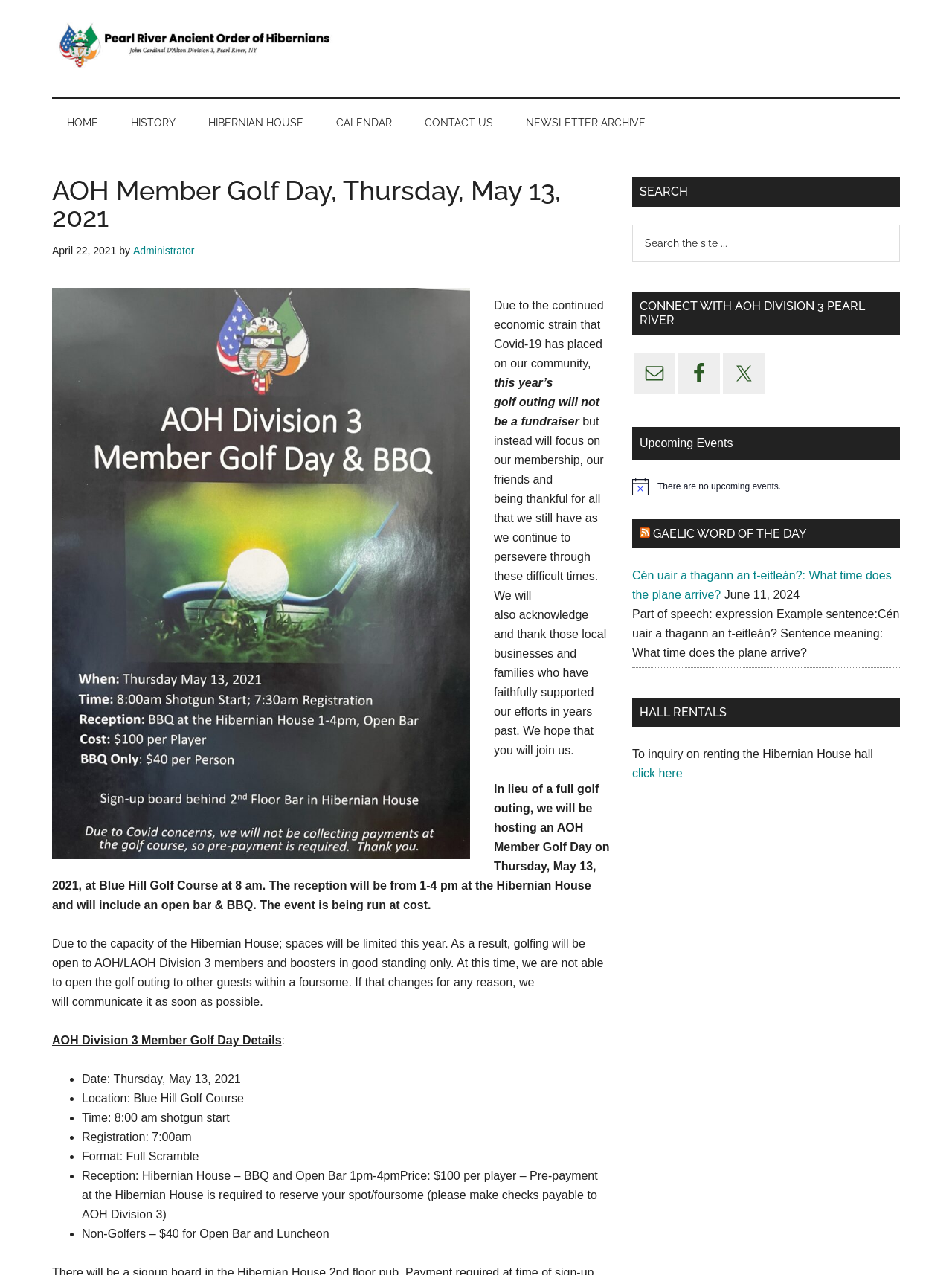What is the location of the reception?
Please use the image to provide a one-word or short phrase answer.

Hibernian House